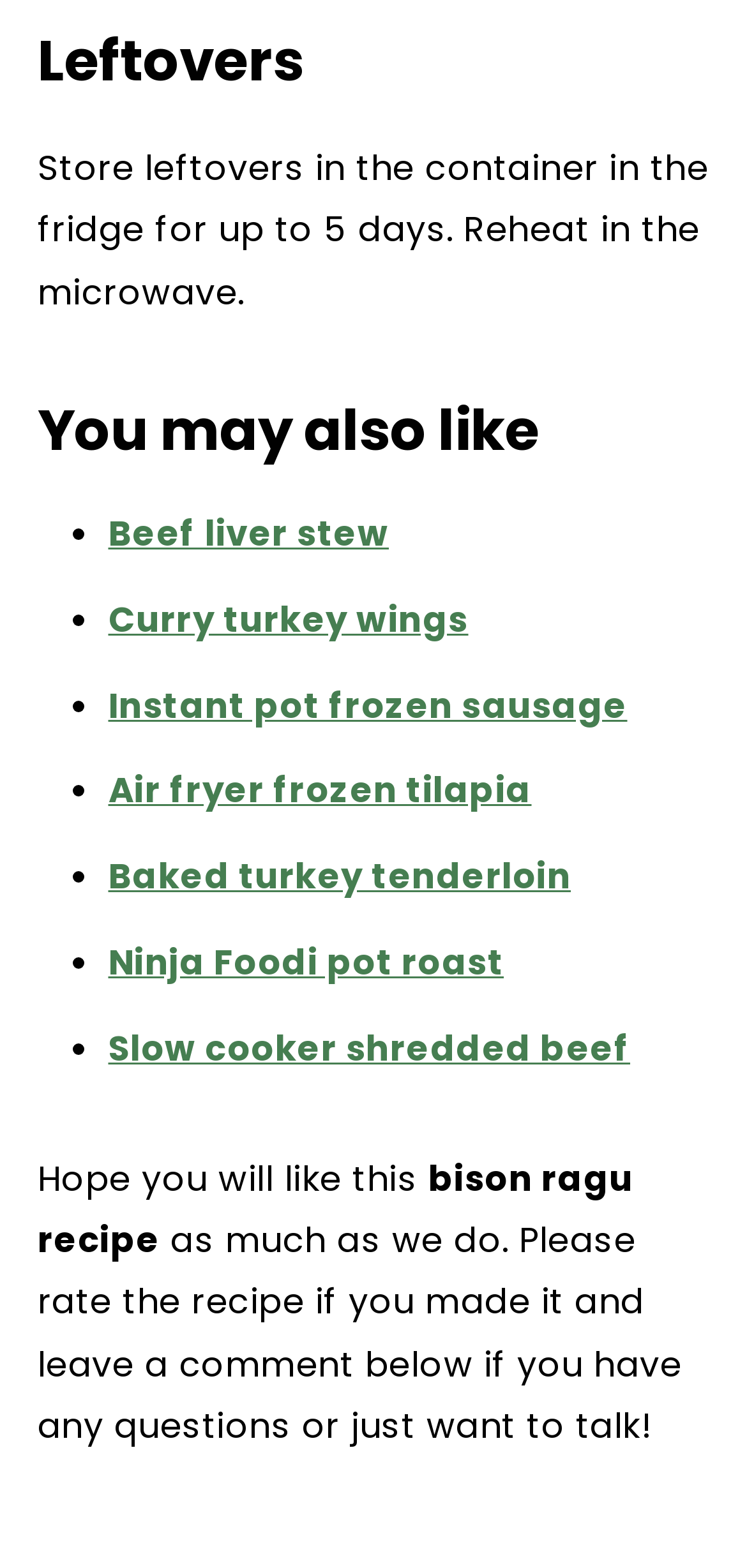What is the reheating method for leftovers?
Using the image as a reference, answer the question in detail.

The webpage mentions that leftovers can be reheated in the microwave, as stated in the text 'Store leftovers in the container in the fridge for up to 5 days. Reheat in the microwave'.